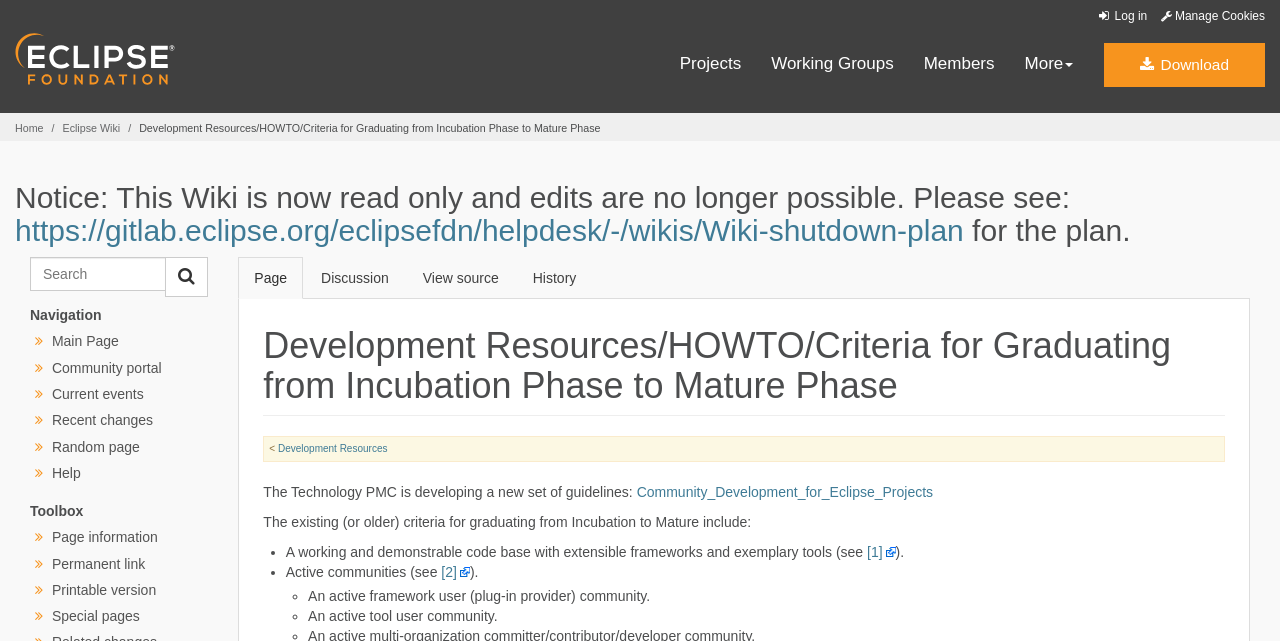Locate and provide the bounding box coordinates for the HTML element that matches this description: "name="search" placeholder="Search" title="Special:Search [alt-shift-f]"".

[0.023, 0.402, 0.13, 0.455]